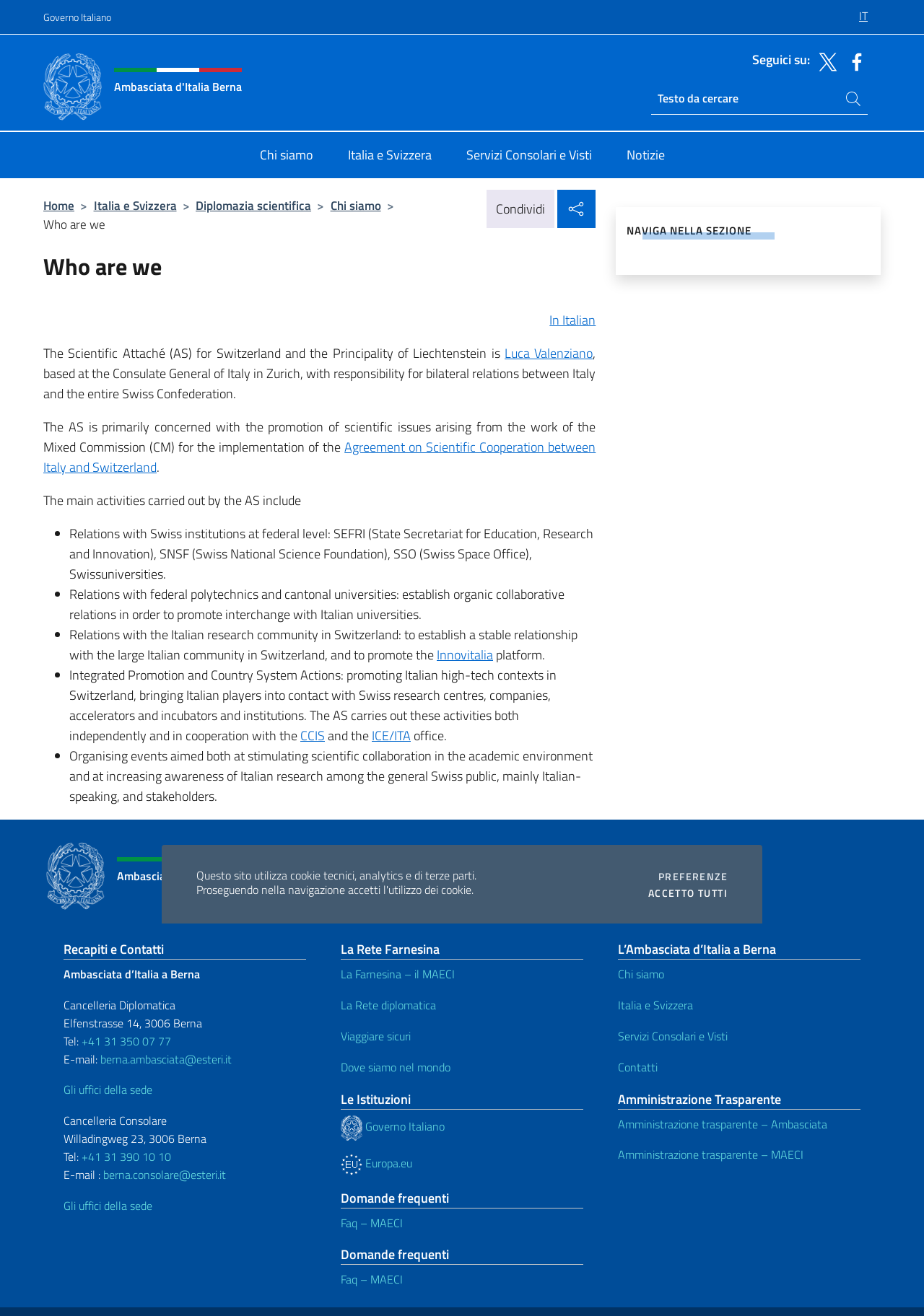Utilize the details in the image to give a detailed response to the question: What is the address of the embassy?

I found the answer by looking at the footer section of the webpage, where it lists the address of the embassy as 'Elfenstrasse 14, 3006 Berna'.